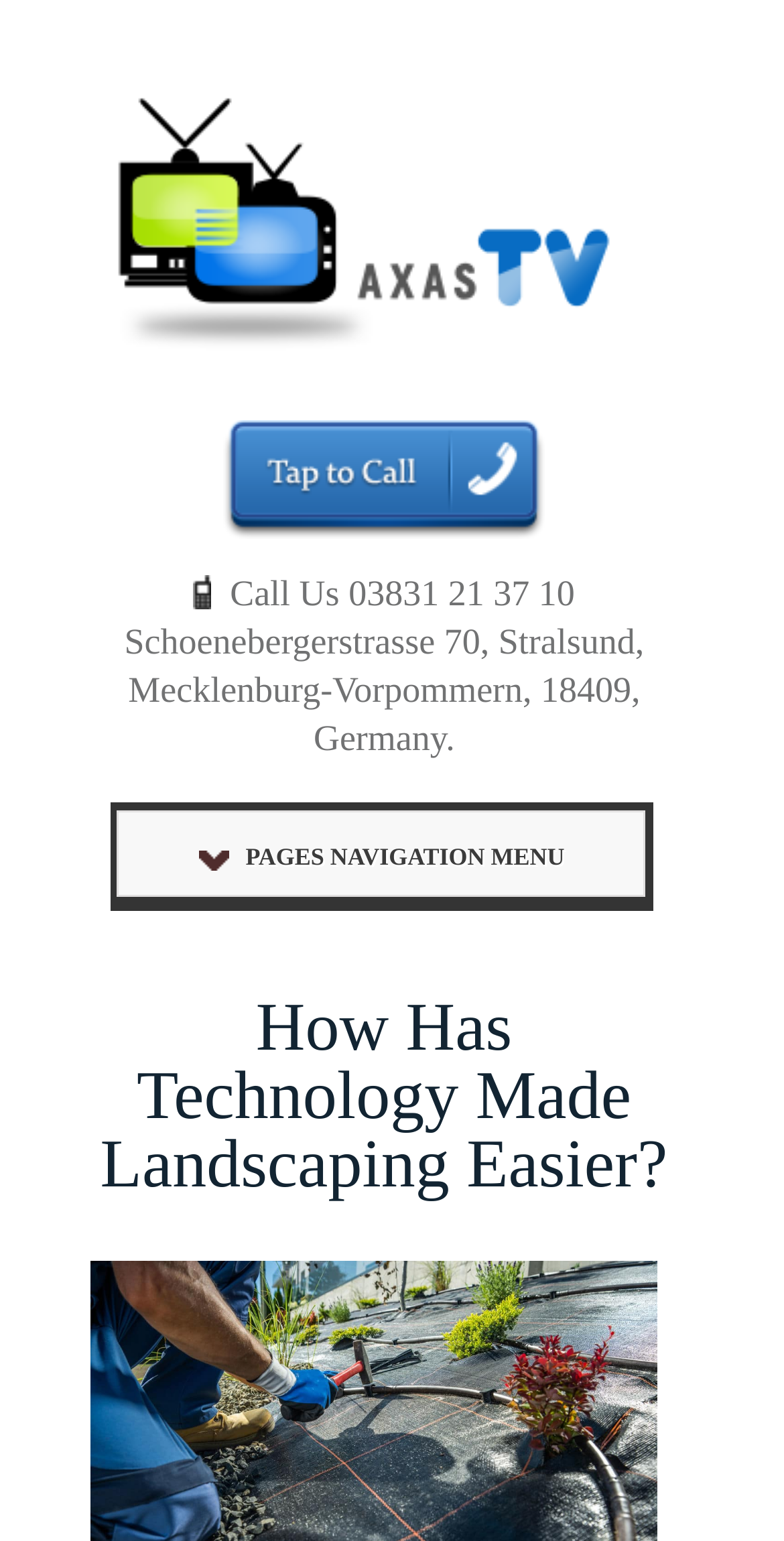What is the navigation menu called?
Look at the screenshot and respond with a single word or phrase.

PAGES NAVIGATION MENU